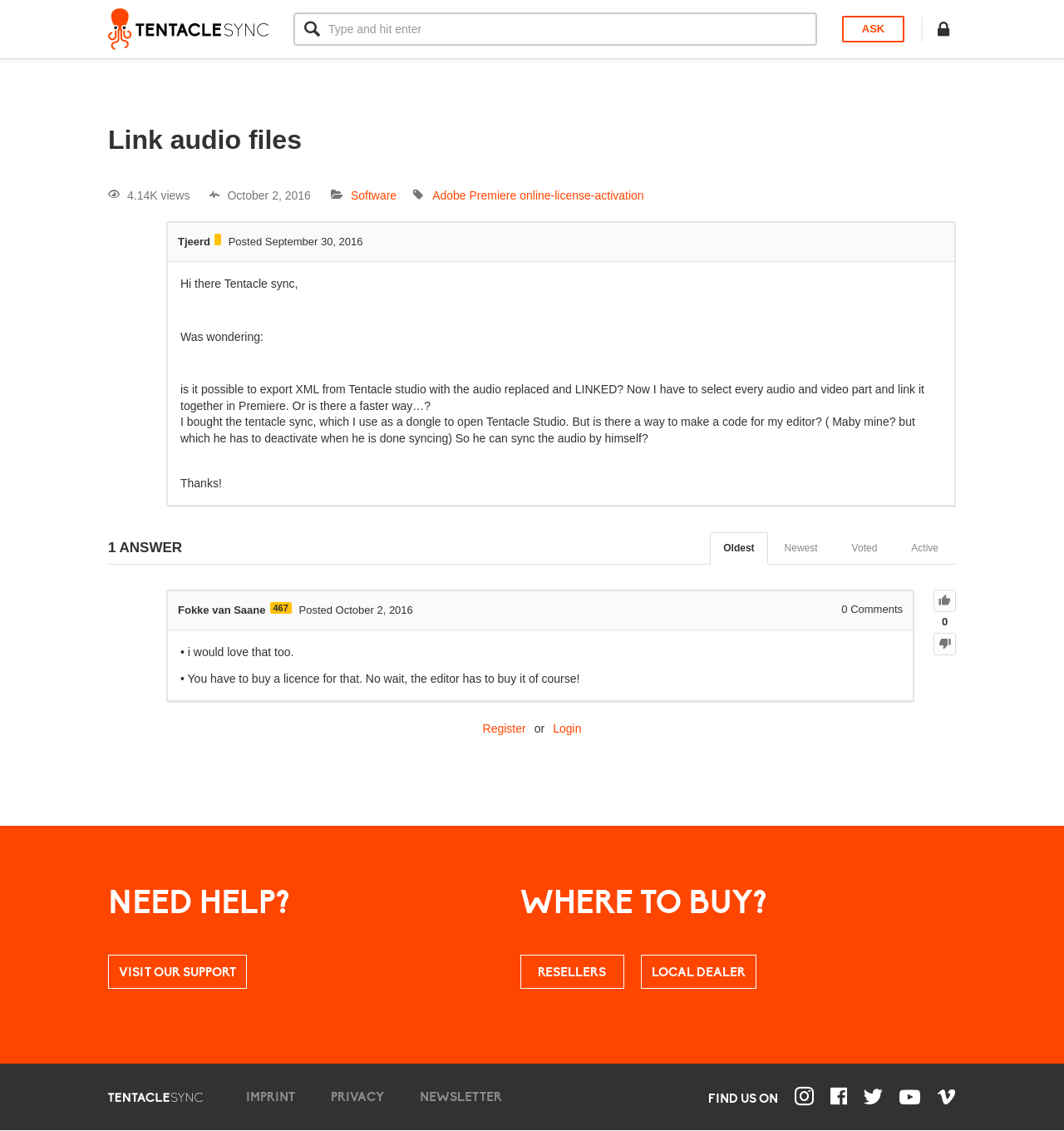Determine the bounding box coordinates of the region to click in order to accomplish the following instruction: "Visit the support page". Provide the coordinates as four float numbers between 0 and 1, specifically [left, top, right, bottom].

[0.102, 0.844, 0.232, 0.874]